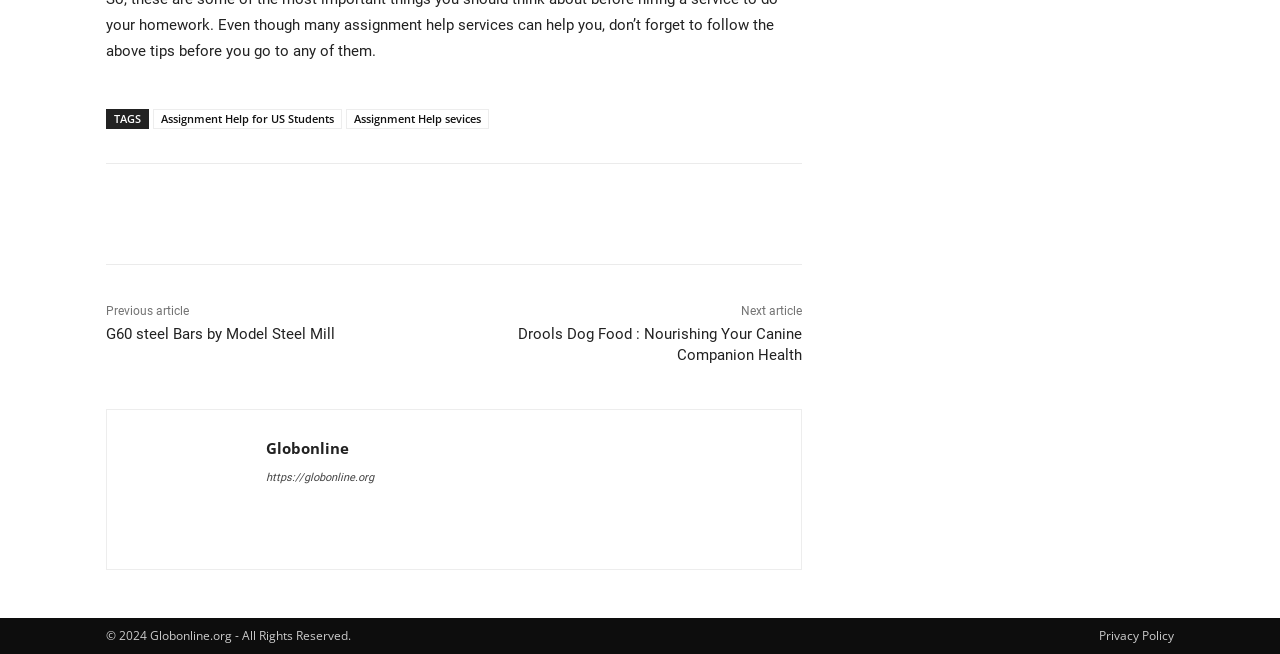Indicate the bounding box coordinates of the element that must be clicked to execute the instruction: "Click on Assignment Help for US Students". The coordinates should be given as four float numbers between 0 and 1, i.e., [left, top, right, bottom].

[0.12, 0.166, 0.267, 0.197]